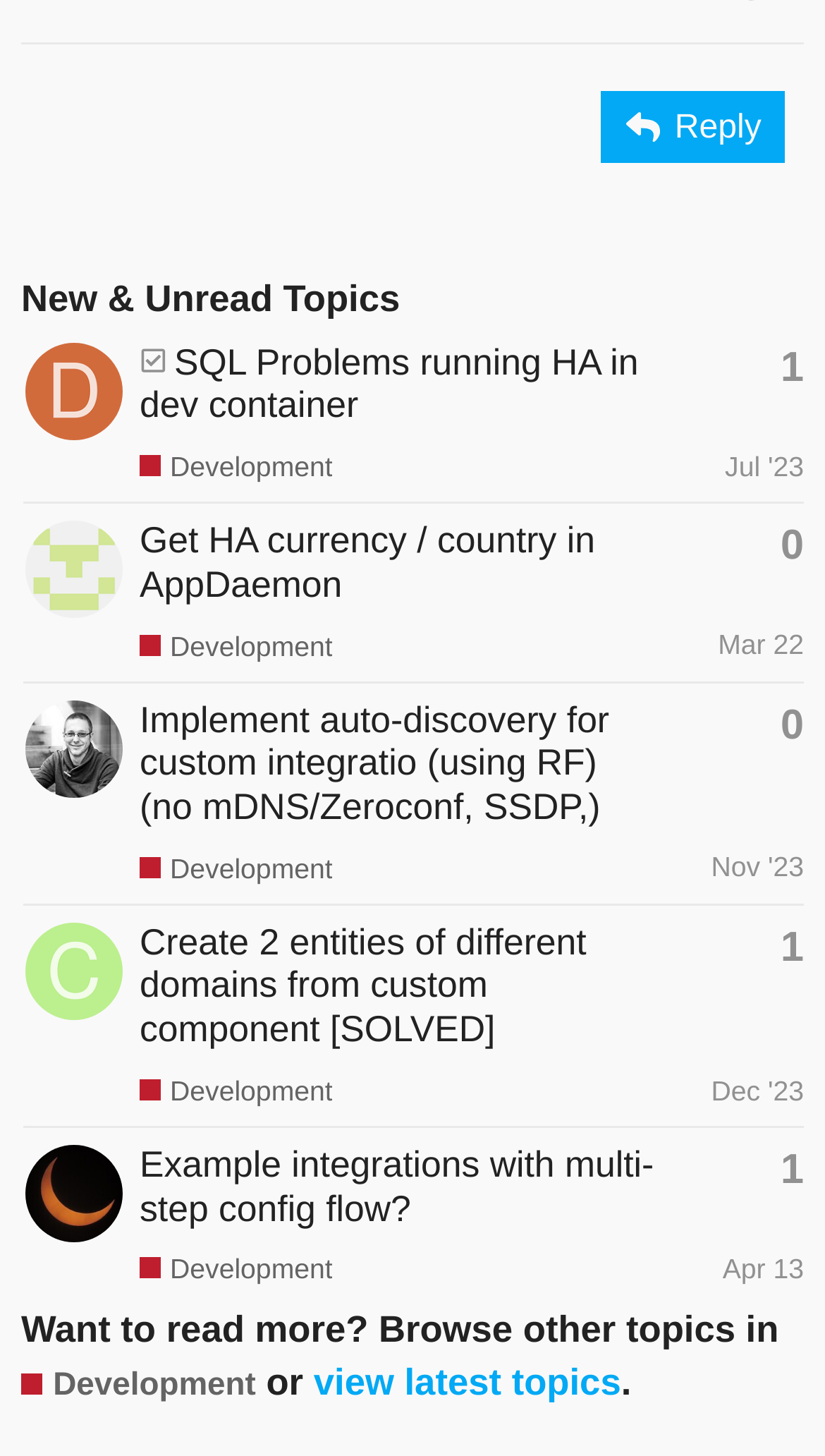Please determine the bounding box coordinates of the element to click in order to execute the following instruction: "View latest topics". The coordinates should be four float numbers between 0 and 1, specified as [left, top, right, bottom].

[0.38, 0.935, 0.753, 0.964]